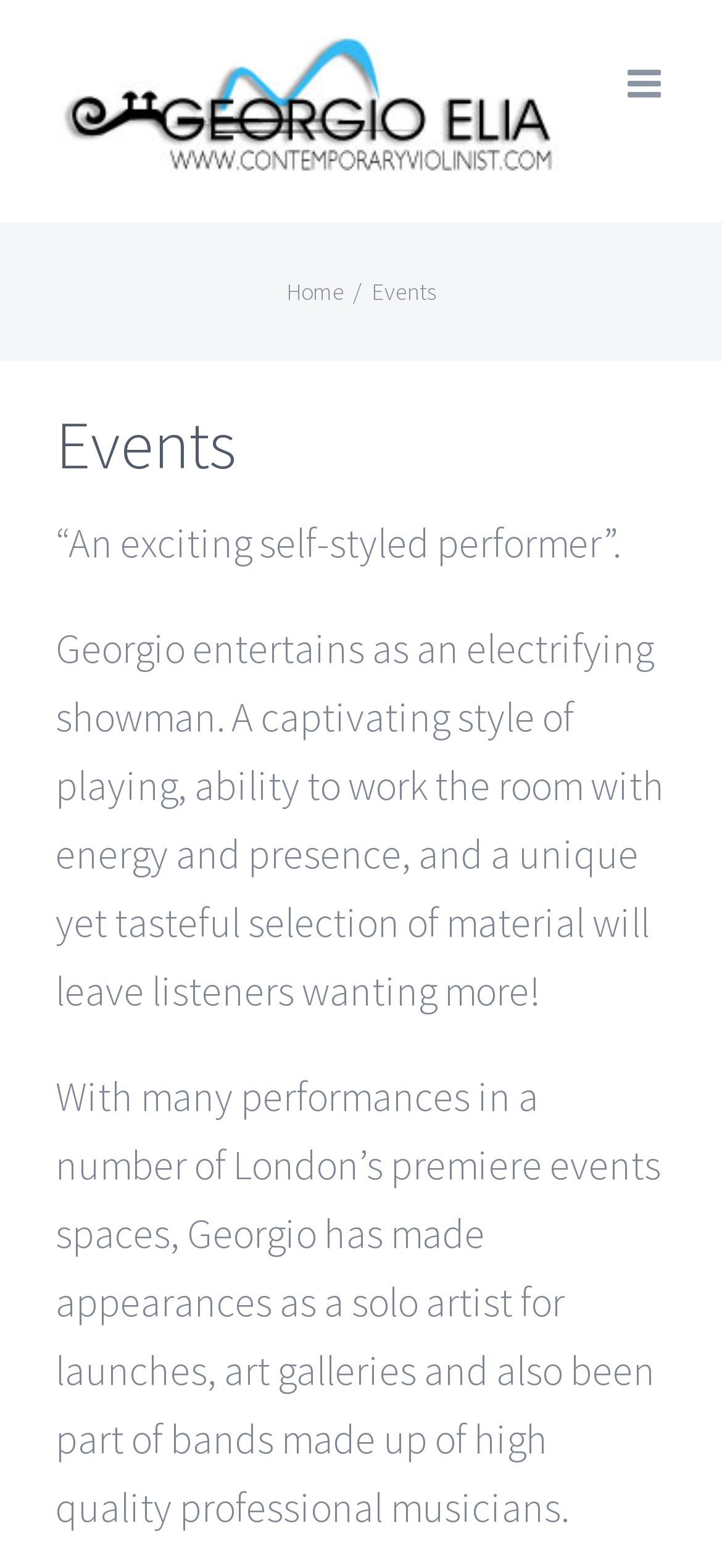Respond with a single word or phrase to the following question: What is the tone of Georgio's performances?

Energizing